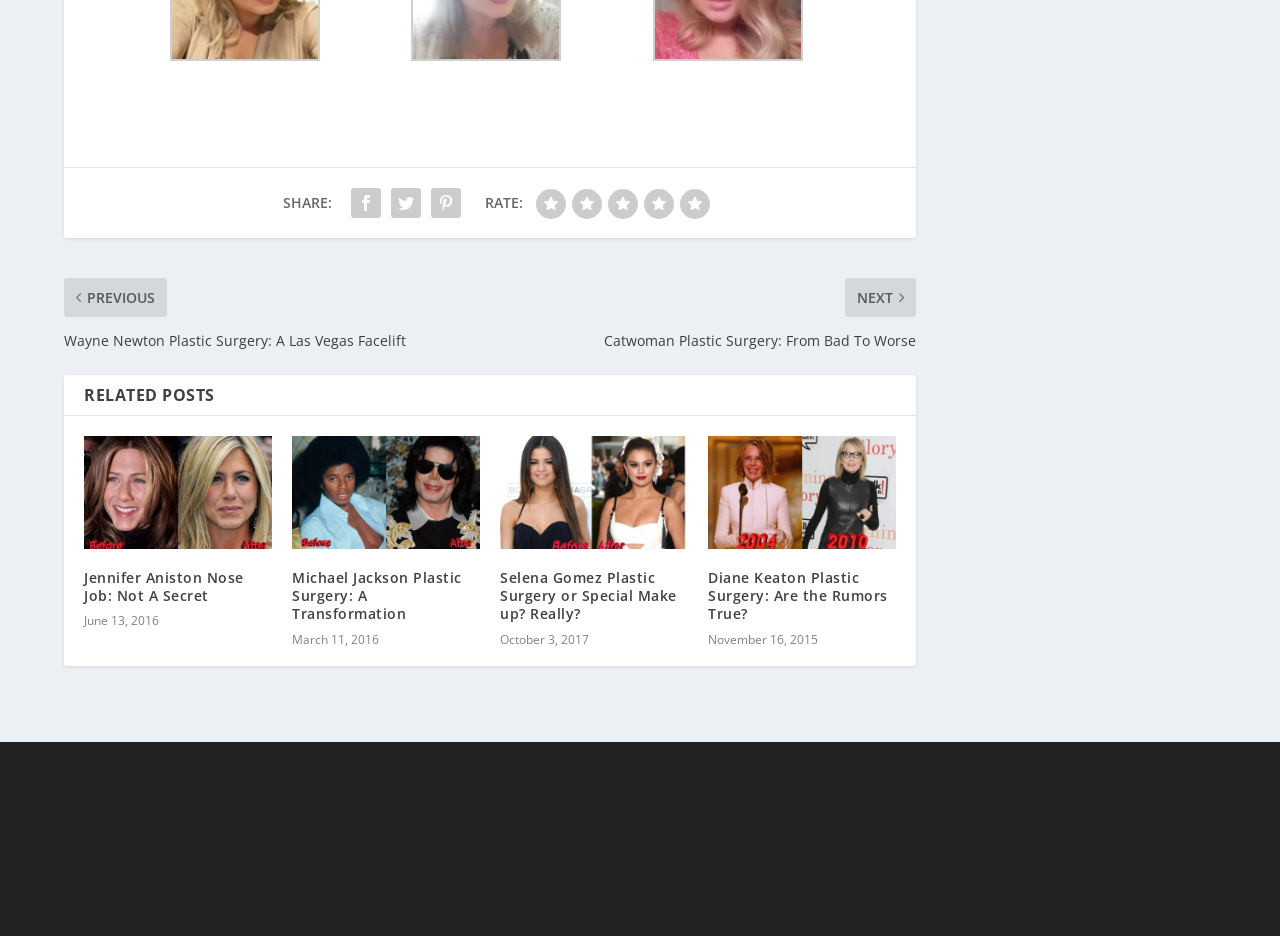Find the bounding box coordinates of the clickable area that will achieve the following instruction: "Check the date of the post about Selena Gomez Plastic Surgery".

[0.391, 0.642, 0.46, 0.661]